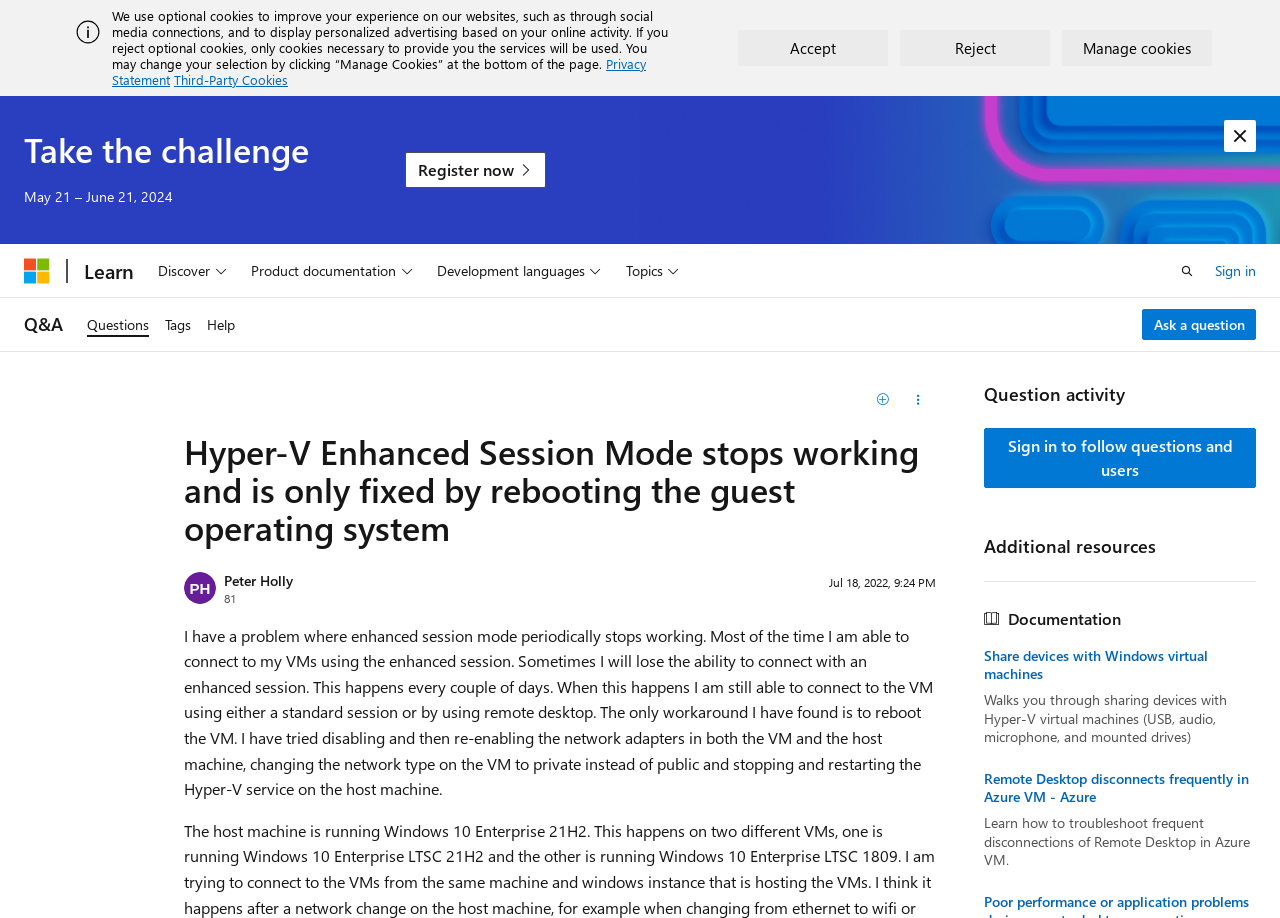Construct a thorough caption encompassing all aspects of the webpage.

This webpage is a question and answer page on Microsoft Q&A. At the top, there is an alert message with an "X" button to dismiss it. Below the alert, there is a notification about cookies and privacy, with links to "Privacy Statement" and "Third-Party Cookies". There are three buttons: "Accept", "Reject", and "Manage cookies".

On the left side, there is a navigation menu with links to "Microsoft", "Learn", and "Global" categories. The "Global" category has a dropdown menu with buttons for "Discover", "Product documentation", "Development languages", and "Topics".

On the right side, there is a search bar with an "Open search" button. Above the search bar, there are links to "Sign in" and "Q&A". Below the search bar, there is a link to "Ask a question".

The main content of the page is a question titled "Hyper-V Enhanced Session Mode stops working and is only fixed by rebooting the guest operating system". The question is asked by "Peter Holly" and has 81 reputation points. The question is dated "Jul 18, 2022, 9:24 PM" and describes a problem with Hyper-V Enhanced Session Mode periodically stopping working.

Below the question, there are additional resources, including links to documentation on sharing devices with Windows virtual machines and troubleshooting frequent disconnections of Remote Desktop in Azure VM.